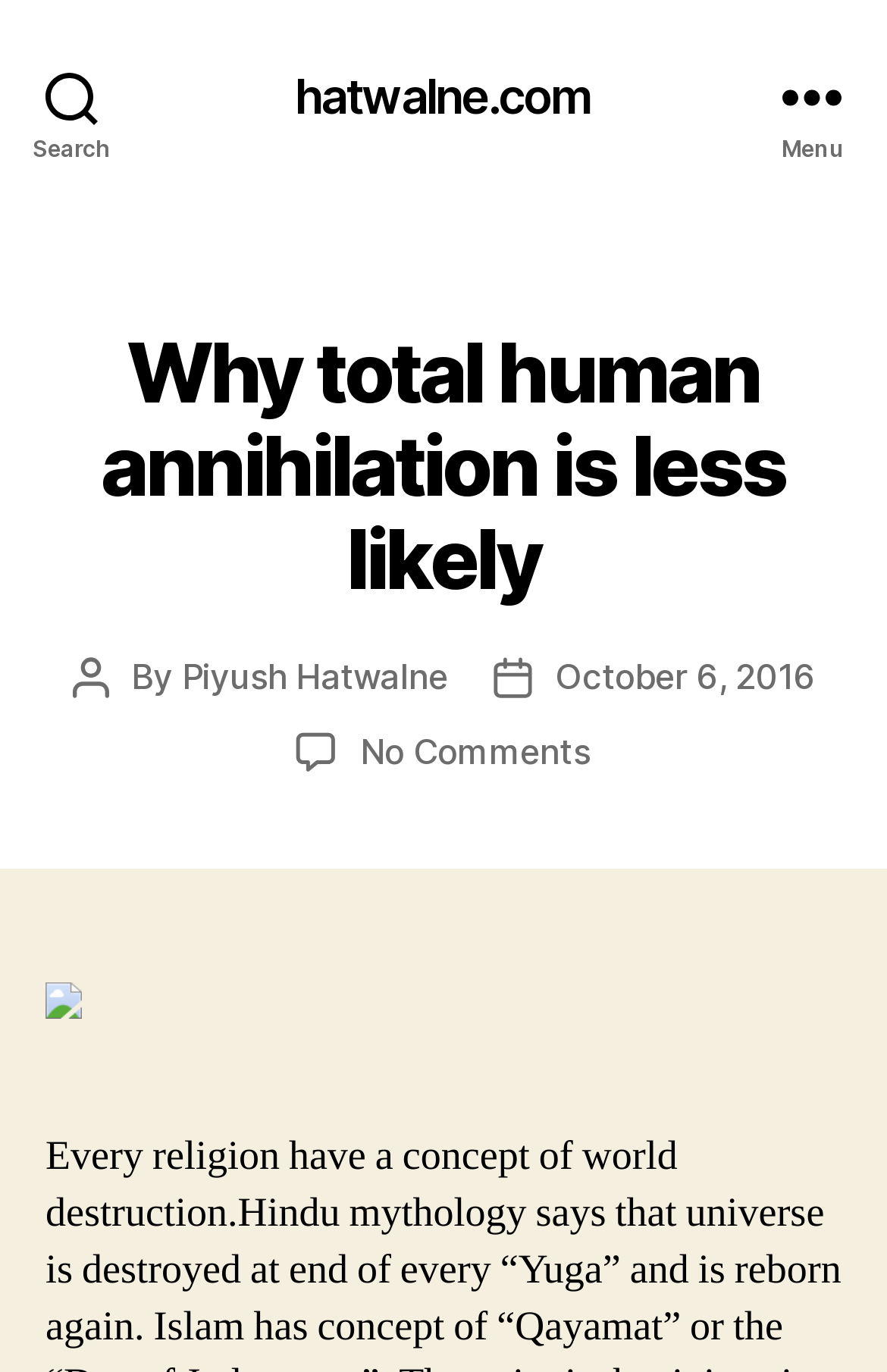Find the bounding box coordinates for the HTML element specified by: "October 6, 2016".

[0.626, 0.477, 0.919, 0.509]